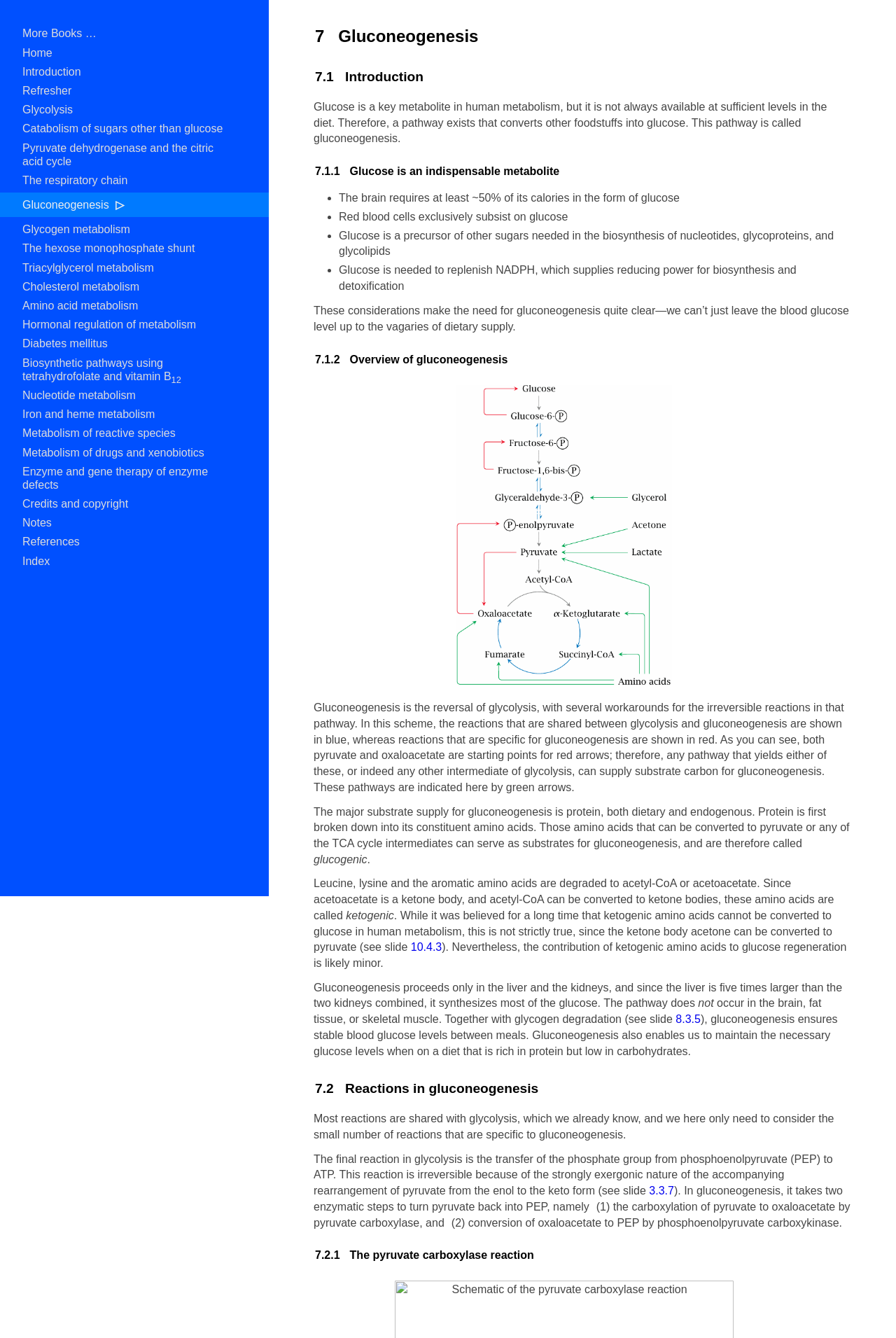Please identify the bounding box coordinates of the element's region that I should click in order to complete the following instruction: "Click on the '7.1.1' link". The bounding box coordinates consist of four float numbers between 0 and 1, i.e., [left, top, right, bottom].

[0.352, 0.124, 0.389, 0.133]